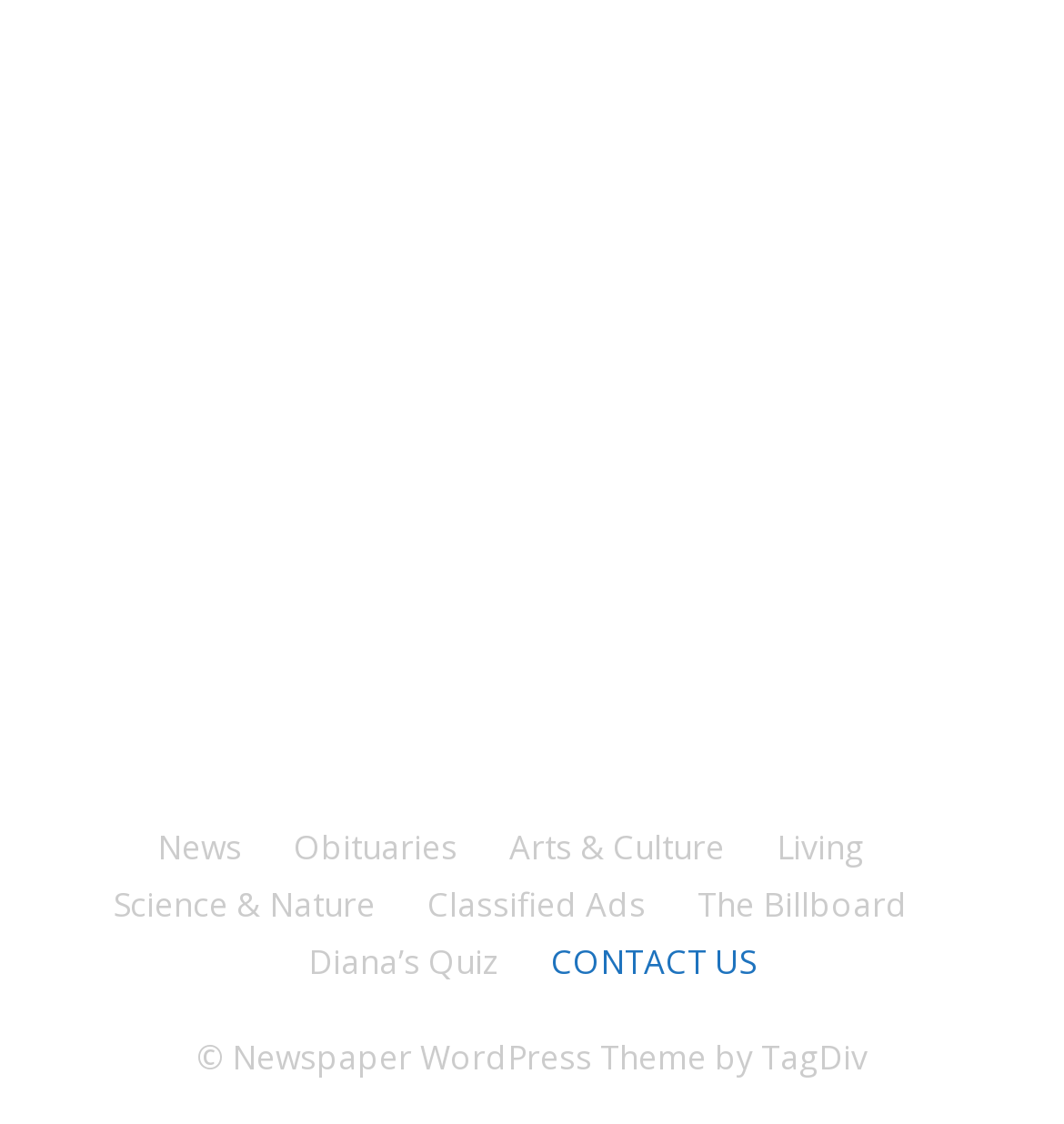Please identify the bounding box coordinates of the element I should click to complete this instruction: 'check Diana's quiz'. The coordinates should be given as four float numbers between 0 and 1, like this: [left, top, right, bottom].

[0.29, 0.835, 0.469, 0.879]